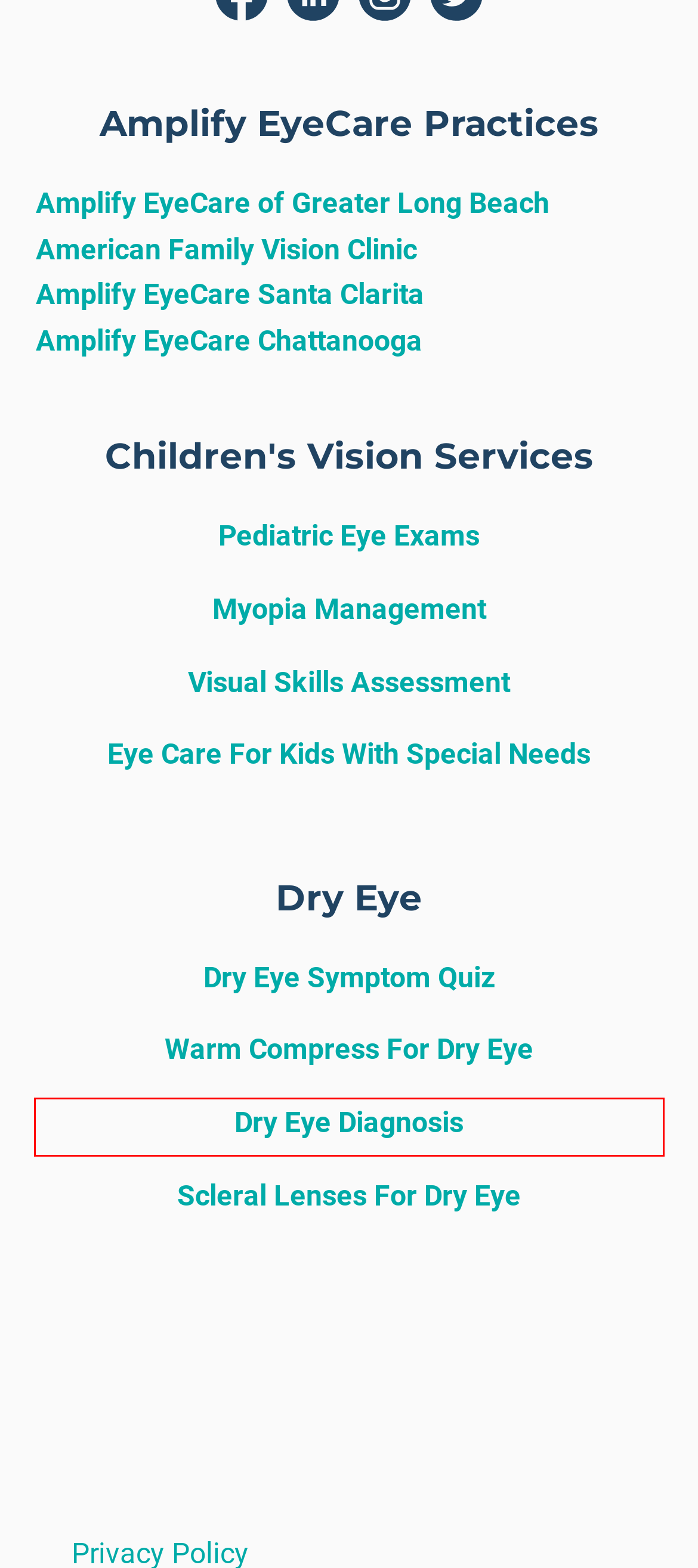View the screenshot of the webpage containing a red bounding box around a UI element. Select the most fitting webpage description for the new page shown after the element in the red bounding box is clicked. Here are the candidates:
A. Dry Eye Quiz - Amplify EyeCare
B. Amplify EyeCare Santa Clarita - Amplify EyeCare
C. How is Dry Eye Diagnosed? - Amplify EyeCare
D. Your Bellflower California Optometrist - Amplify EyeCare
E. How To Use a Warm Compress Correctly For Dry Eye - Amplify EyeCare
F. Amplify EyeCare Chattanooga
G. Vision and Learning - Amplify EyeCare
H. Eye Care for Children with Autism - Amplify EyeCare

C